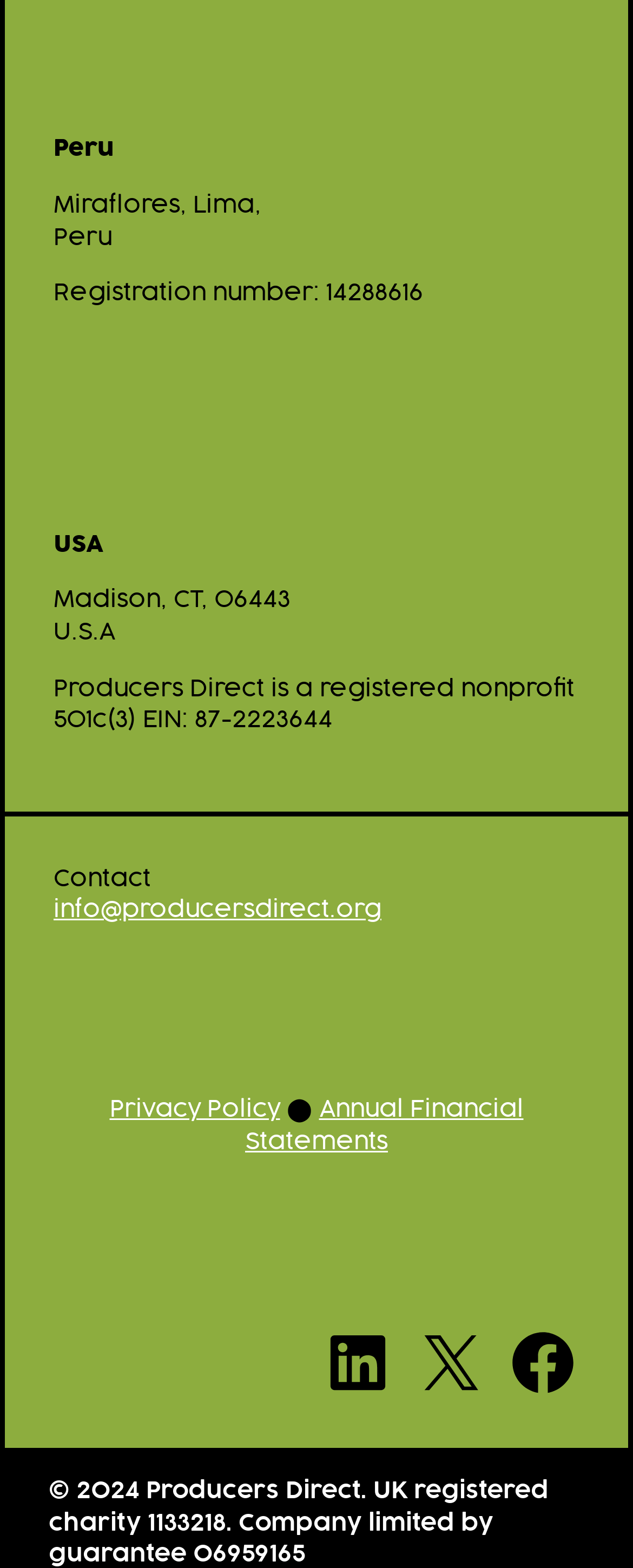Please analyze the image and give a detailed answer to the question:
What is the email address to contact Producers Direct?

The email address to contact Producers Direct can be found in the link 'info@producersdirect.org' which is located below the 'Contact' text, indicating that this is the email address to reach out to for any inquiries or questions.